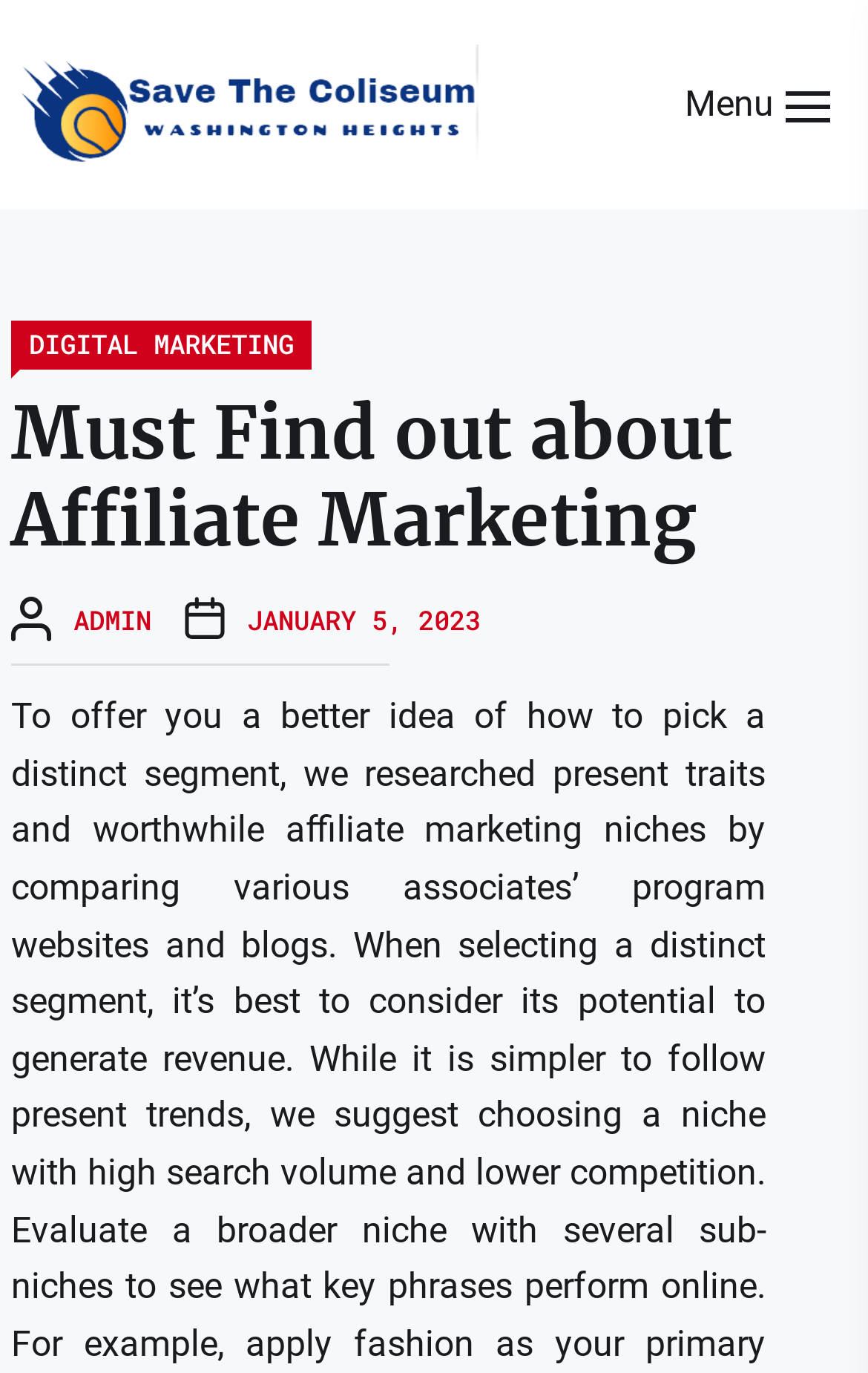Locate the bounding box of the user interface element based on this description: "aria-label="Toggle Menu"".

None